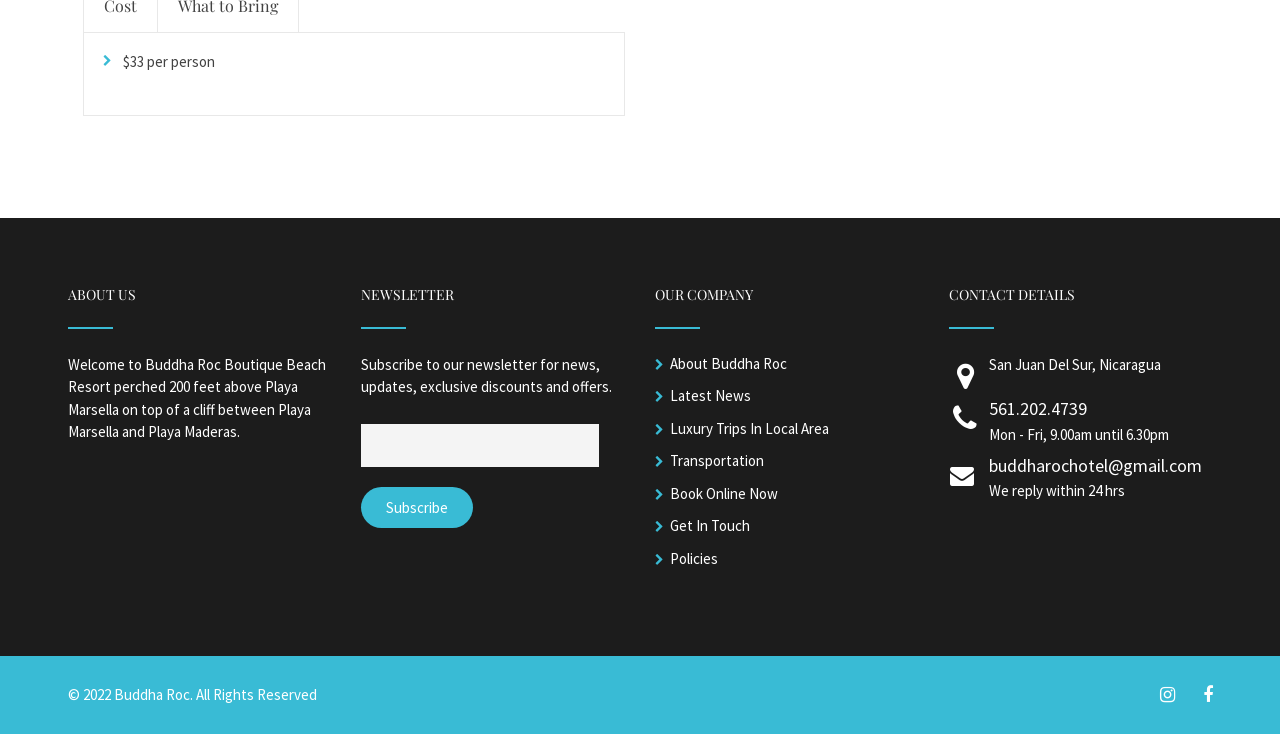Please give a short response to the question using one word or a phrase:
What is the price per person?

$33